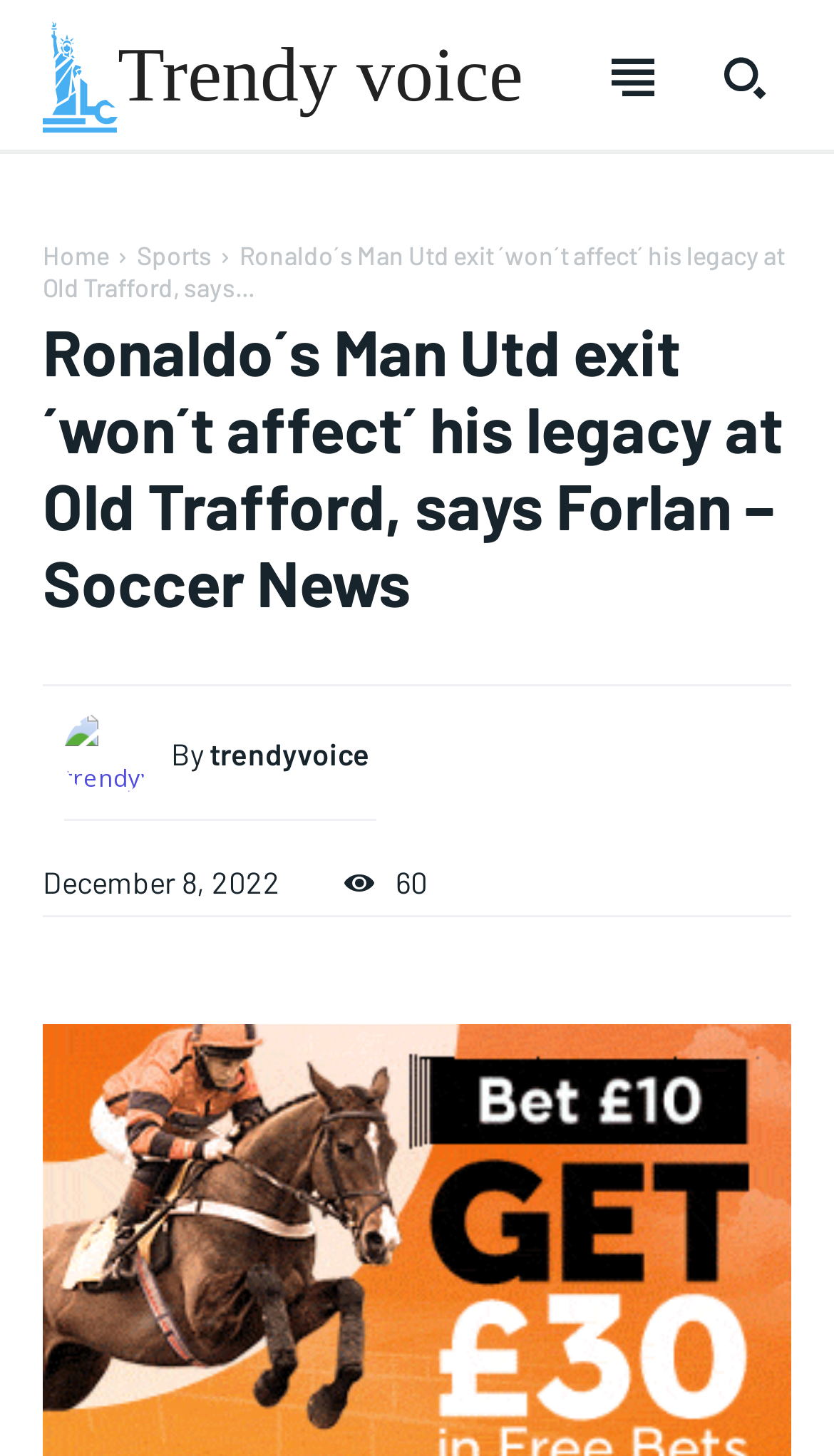Please find the bounding box coordinates of the element's region to be clicked to carry out this instruction: "Visit Trendy Voice website".

[0.051, 0.015, 0.627, 0.092]